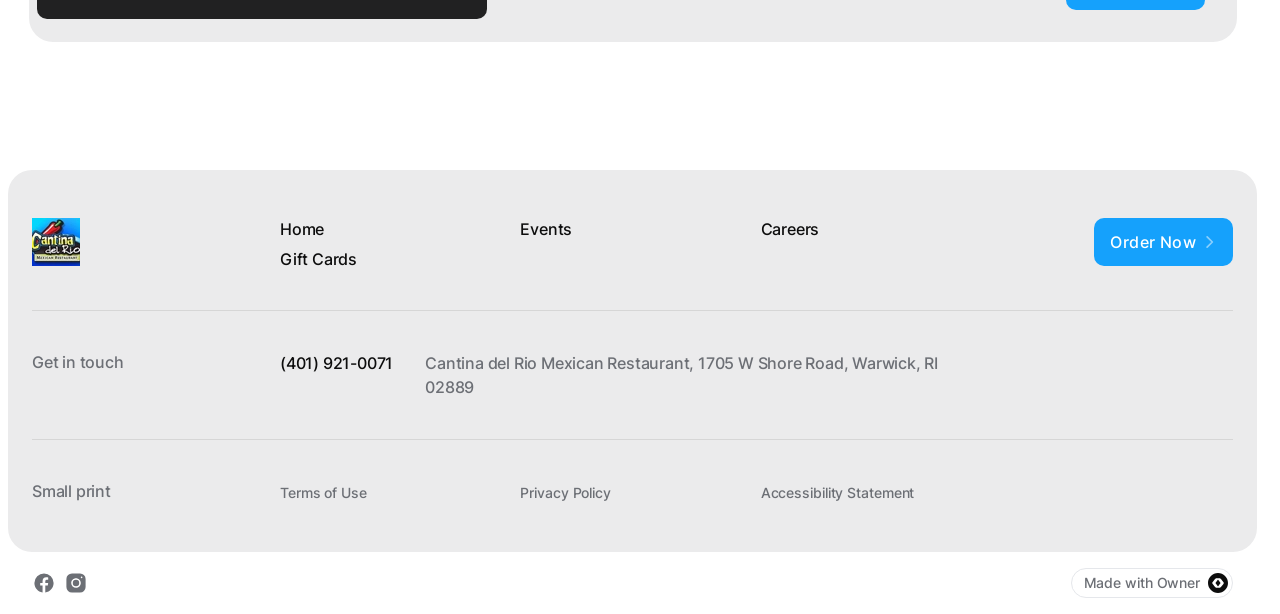Reply to the question with a single word or phrase:
What is the purpose of the 'Order Now' button?

To order food online